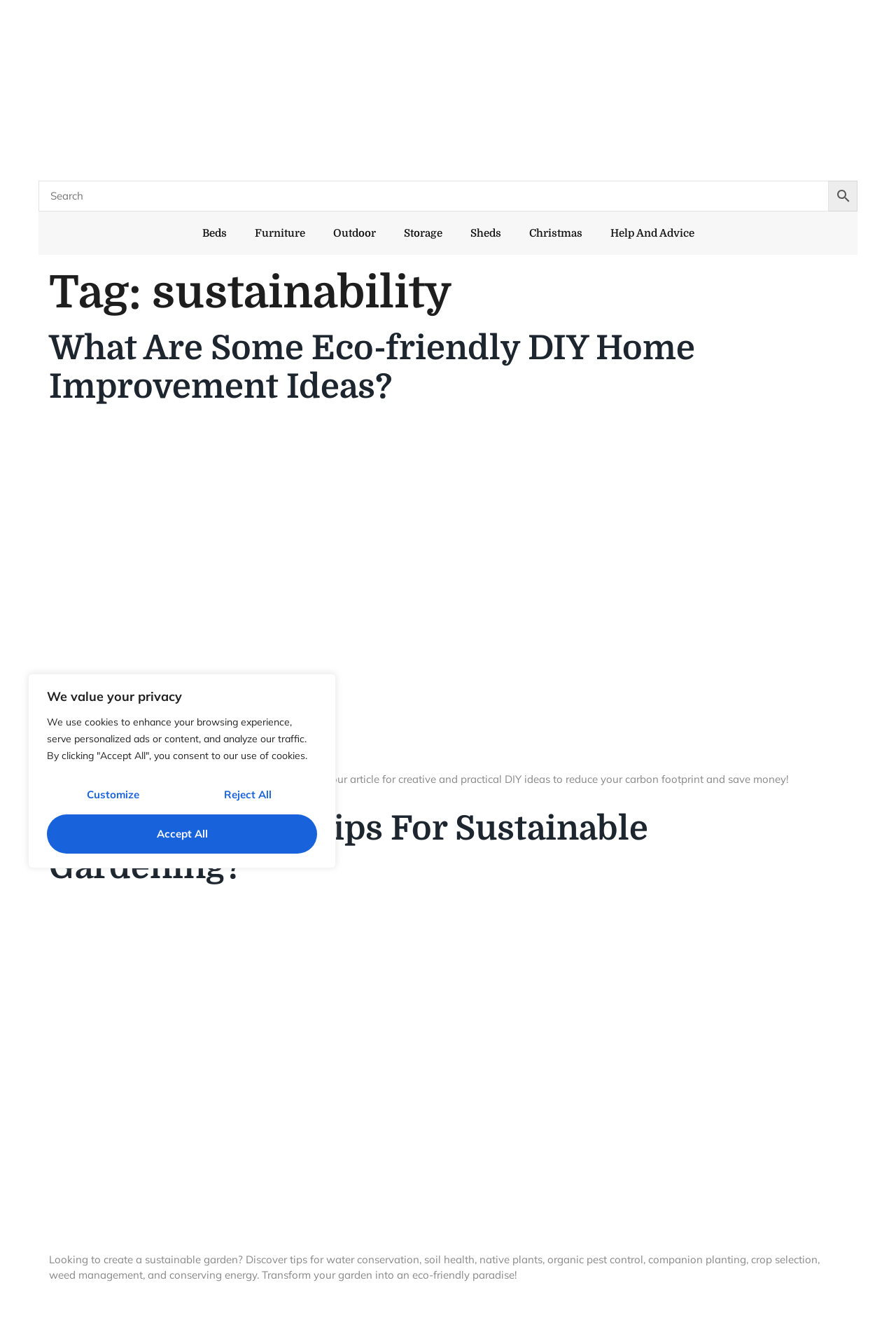Please specify the coordinates of the bounding box for the element that should be clicked to carry out this instruction: "Learn about sustainable gardening". The coordinates must be four float numbers between 0 and 1, formatted as [left, top, right, bottom].

[0.055, 0.61, 0.723, 0.668]